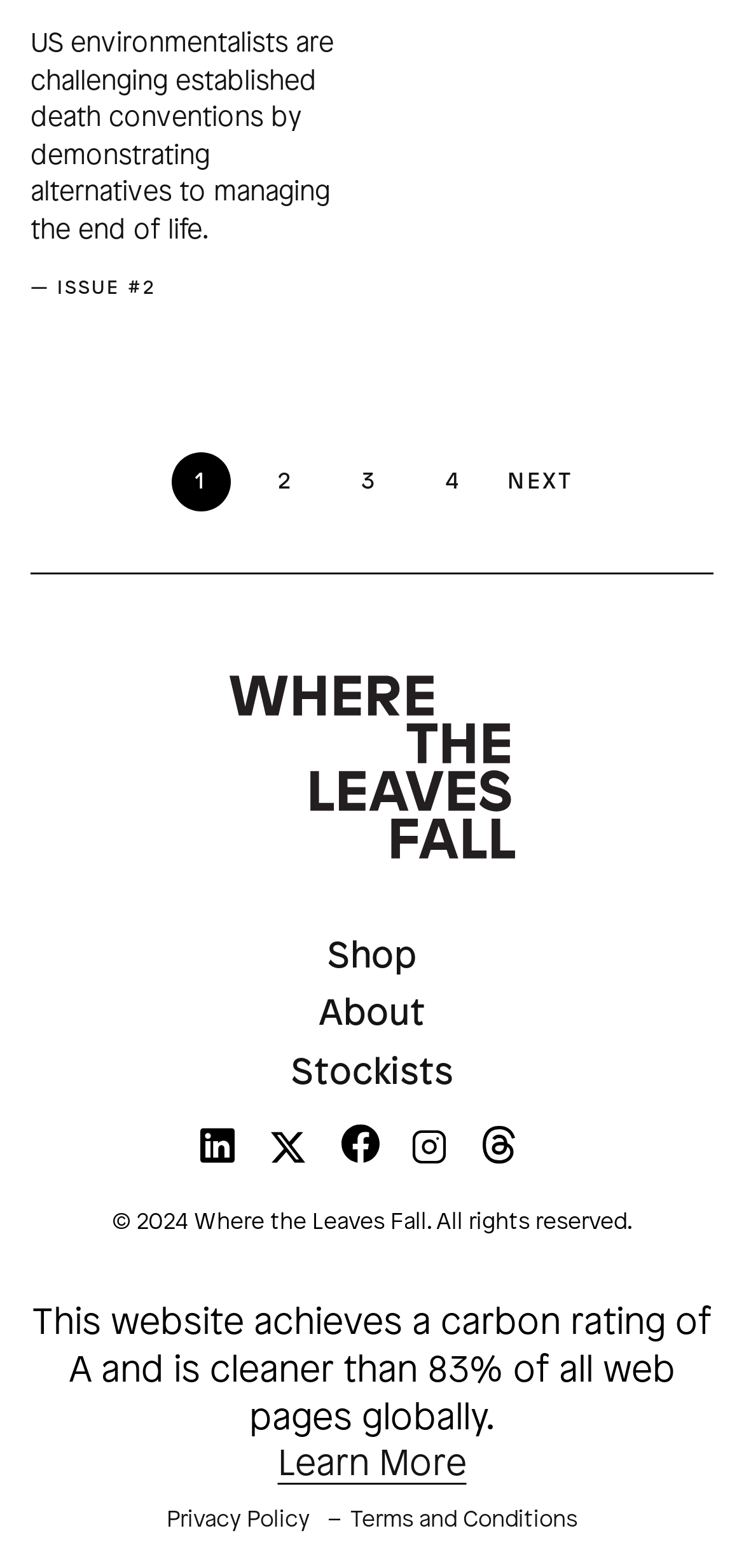Using the information from the screenshot, answer the following question thoroughly:
How many menu items are there?

I counted the number of menu items by looking at the menu element and its child elements, which are 'Shop', 'About', and 'Stockists'. There are 3 menu items in total.